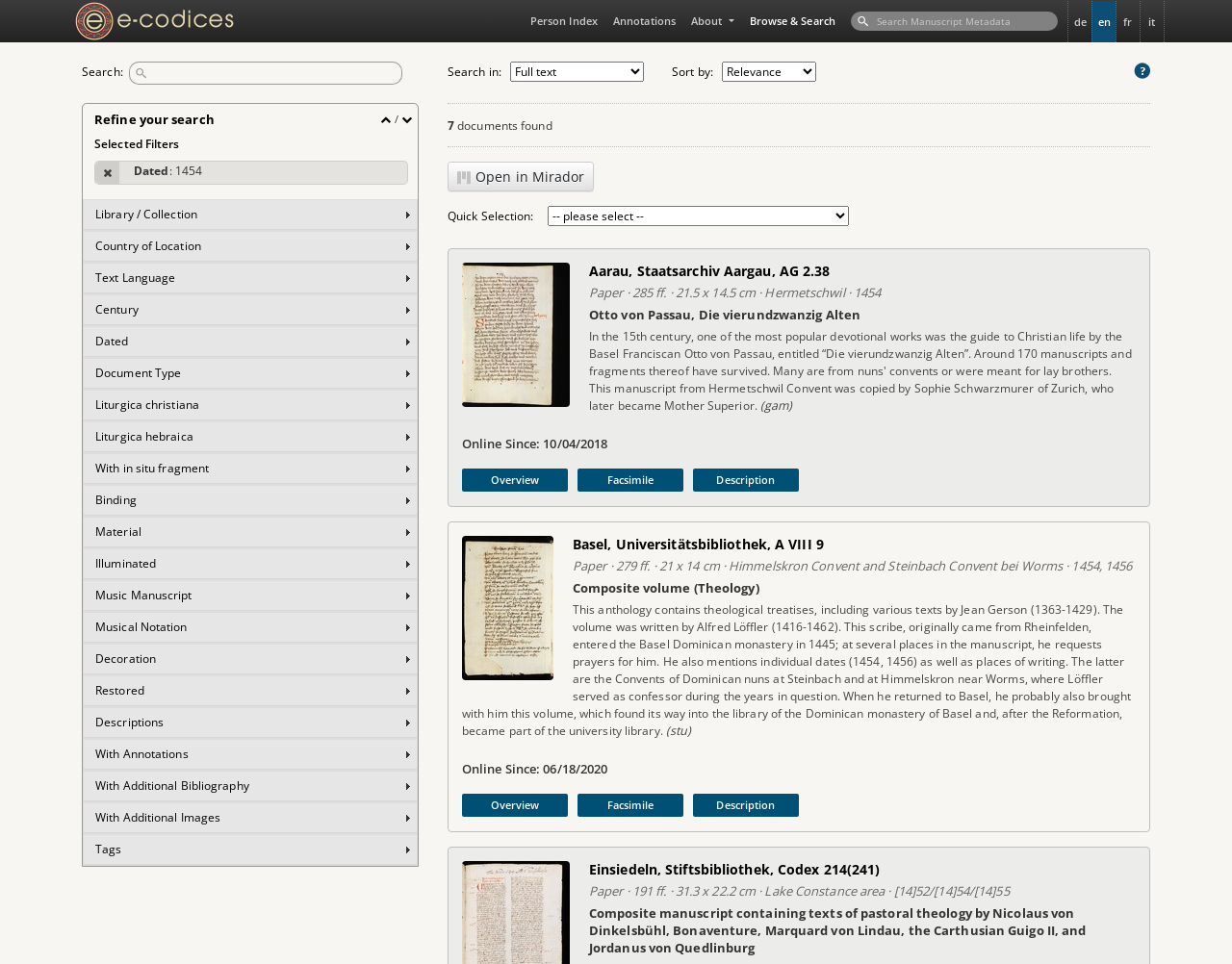Provide the bounding box coordinates, formatted as (top-left x, top-left y, bottom-right x, bottom-right y), with all values being floating point numbers between 0 and 1. Identify the bounding box of the UI element that matches the description: PrevPrevious

None